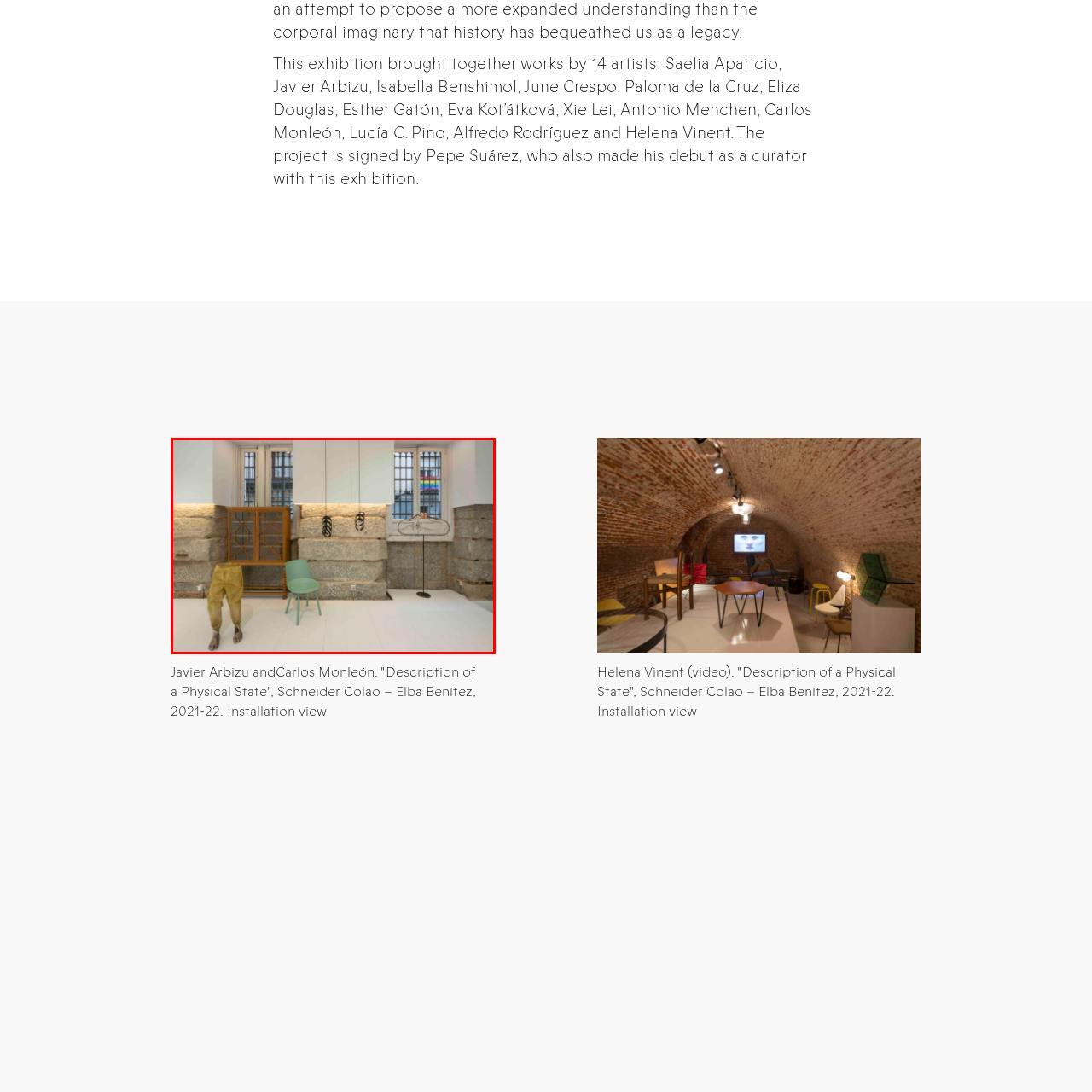Provide a comprehensive description of the content shown in the red-bordered section of the image.

The image captures an installation view of the exhibition "Description of a Physical State" at Schneider Colao – Elba Benítez, showcasing works from 2021-22. The setting features a modern gallery space characterized by its light hardwood flooring and illuminated wall structures comprising stacked stone blocks. 

Prominently displayed in the foreground are two artistic elements: to the left, a sculpture with a whimsical, yellow lower body suggests a playful, abstract representation, while a turquoise chair adds a touch of color and contemporary design. Hanging from the ceiling are dark, circular forms that intrigue the viewer, enhancing the space's artistic narrative. A sleek metallic stand holding a sculpted piece can be seen on the right, completing the scene.

The gallery's ambiance is further enriched by large windows that allow natural light to filter in, with a hint of vibrant color visible outside, suggesting an engaging urban backdrop. This installation serves as a collaborative effort among 14 diverse artists, reflecting their unique perspectives in a cohesive and visually stimulating environment.